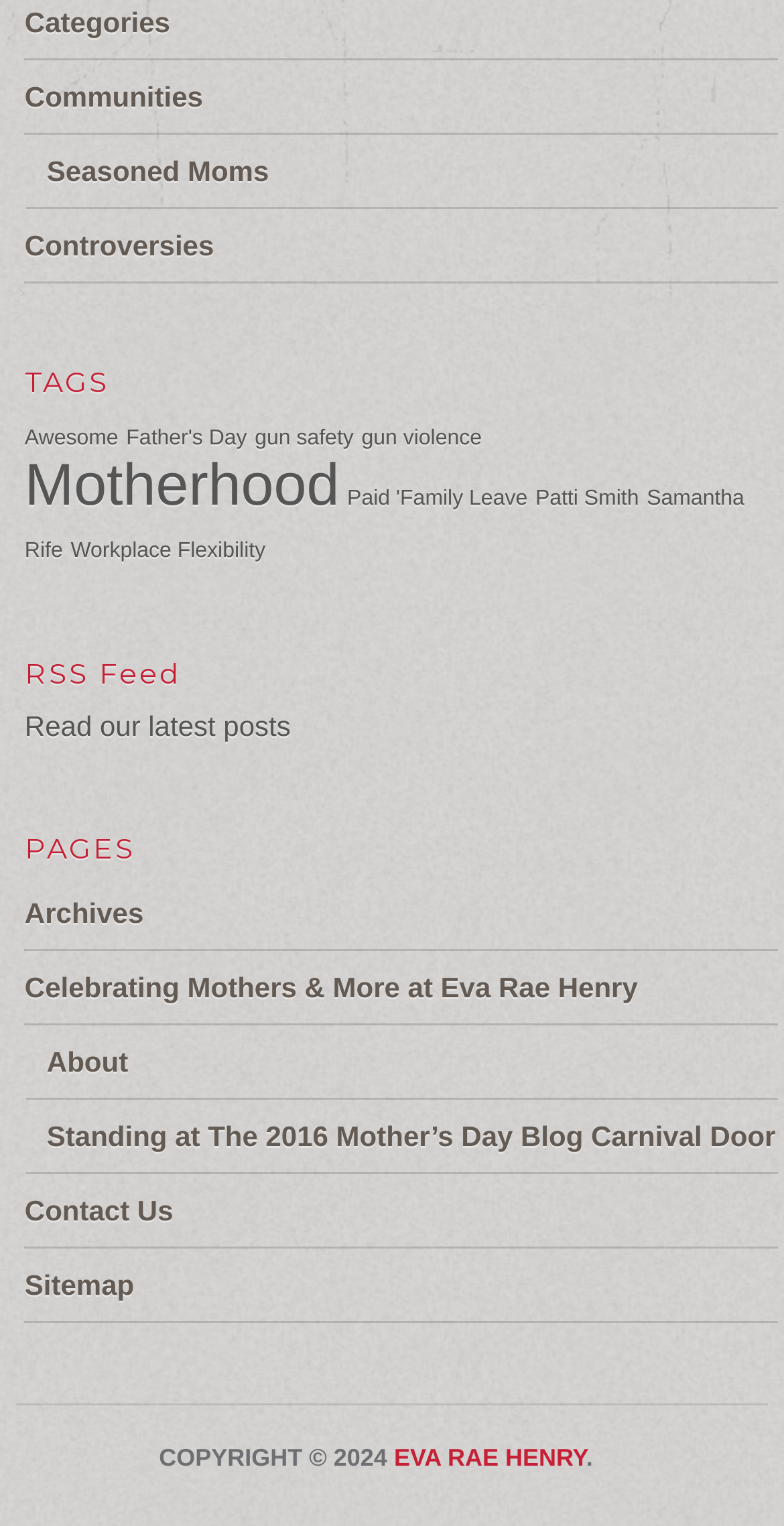Locate the bounding box coordinates of the clickable area to execute the instruction: "Explore the Archives". Provide the coordinates as four float numbers between 0 and 1, represented as [left, top, right, bottom].

[0.031, 0.574, 0.991, 0.623]